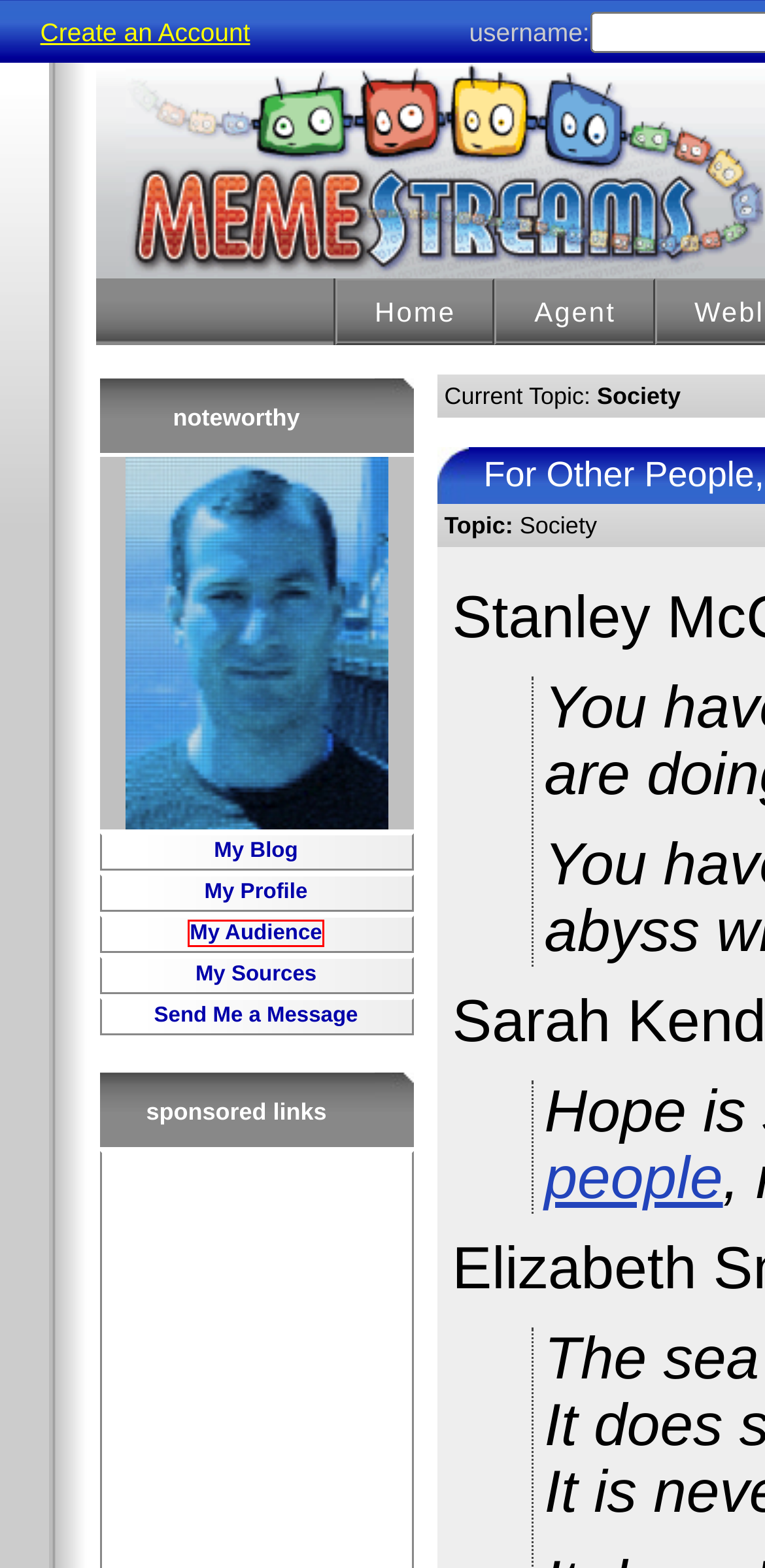You are looking at a screenshot of a webpage with a red bounding box around an element. Determine the best matching webpage description for the new webpage resulting from clicking the element in the red bounding box. Here are the descriptions:
A. MemeStreams | Social Network - noteworthy (Audience)
B. MemeStreams | How Far Apart We Are | A Noteworthy Year
C. MemeStreams | The Story Behind the Story
D. MemeStreams | Social Network - noteworthy (Sources)
E. MemeStreams | The Clark Lytle Geduldig & Cranford Memo
F. MemeStreams | An Experience of Unfading Freshness
G. MemeStreams | Things That Can't Be Bought | A Noteworthy Year
H. Research Heroes: Richard Thaler | :InDecision:

A